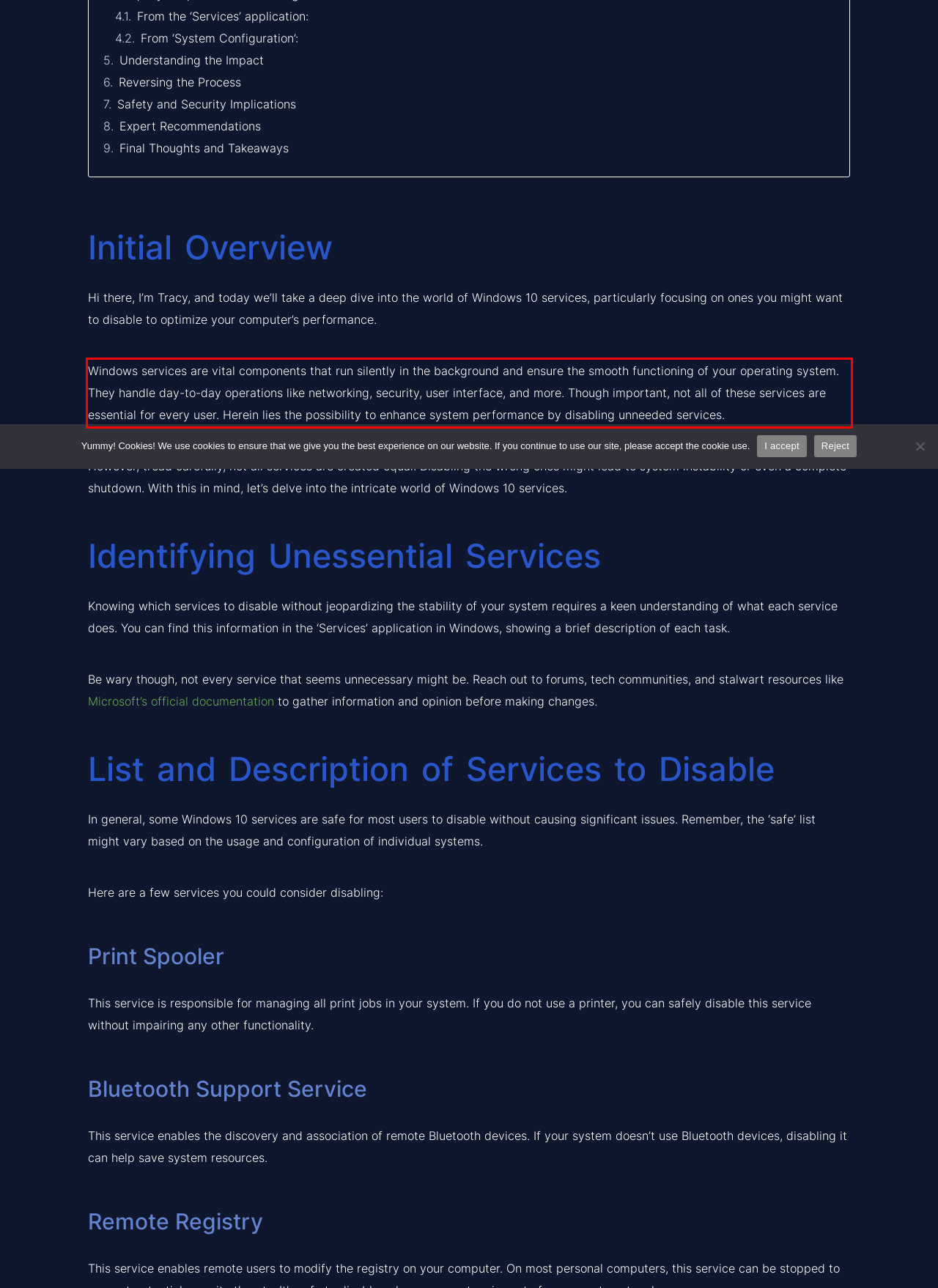Identify the text within the red bounding box on the webpage screenshot and generate the extracted text content.

Windows services are vital components that run silently in the background and ensure the smooth functioning of your operating system. They handle day-to-day operations like networking, security, user interface, and more. Though important, not all of these services are essential for every user. Herein lies the possibility to enhance system performance by disabling unneeded services.